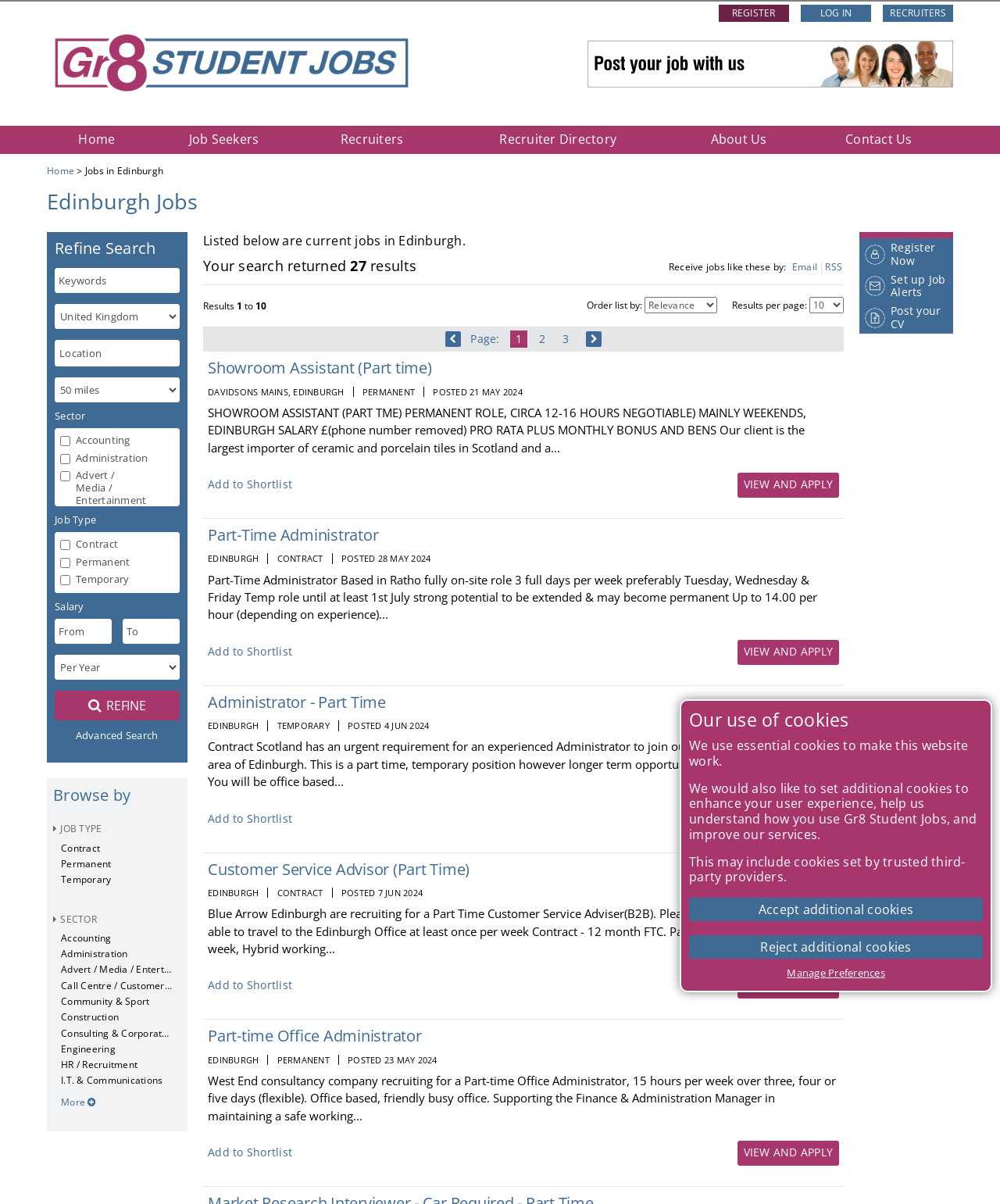Find the bounding box coordinates of the element you need to click on to perform this action: 'Refine job search'. The coordinates should be represented by four float values between 0 and 1, in the format [left, top, right, bottom].

[0.055, 0.574, 0.18, 0.598]